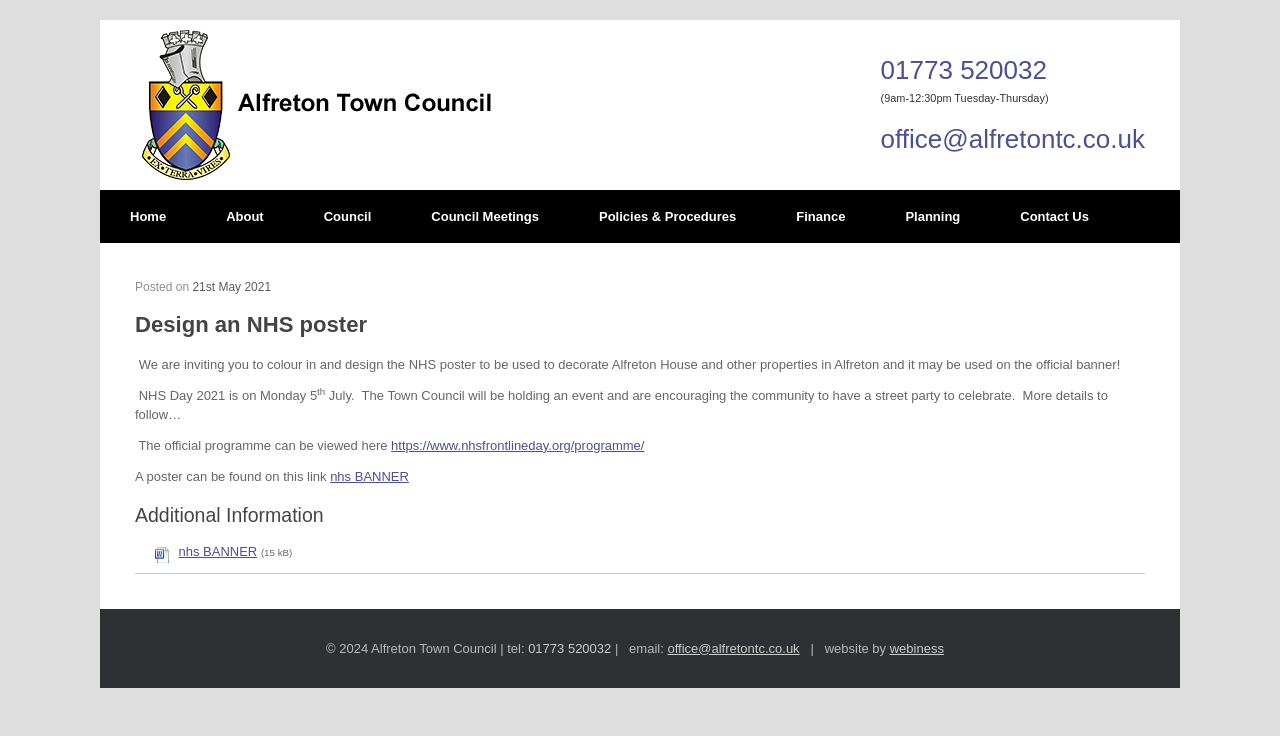Point out the bounding box coordinates of the section to click in order to follow this instruction: "Email the office".

[0.688, 0.168, 0.895, 0.209]